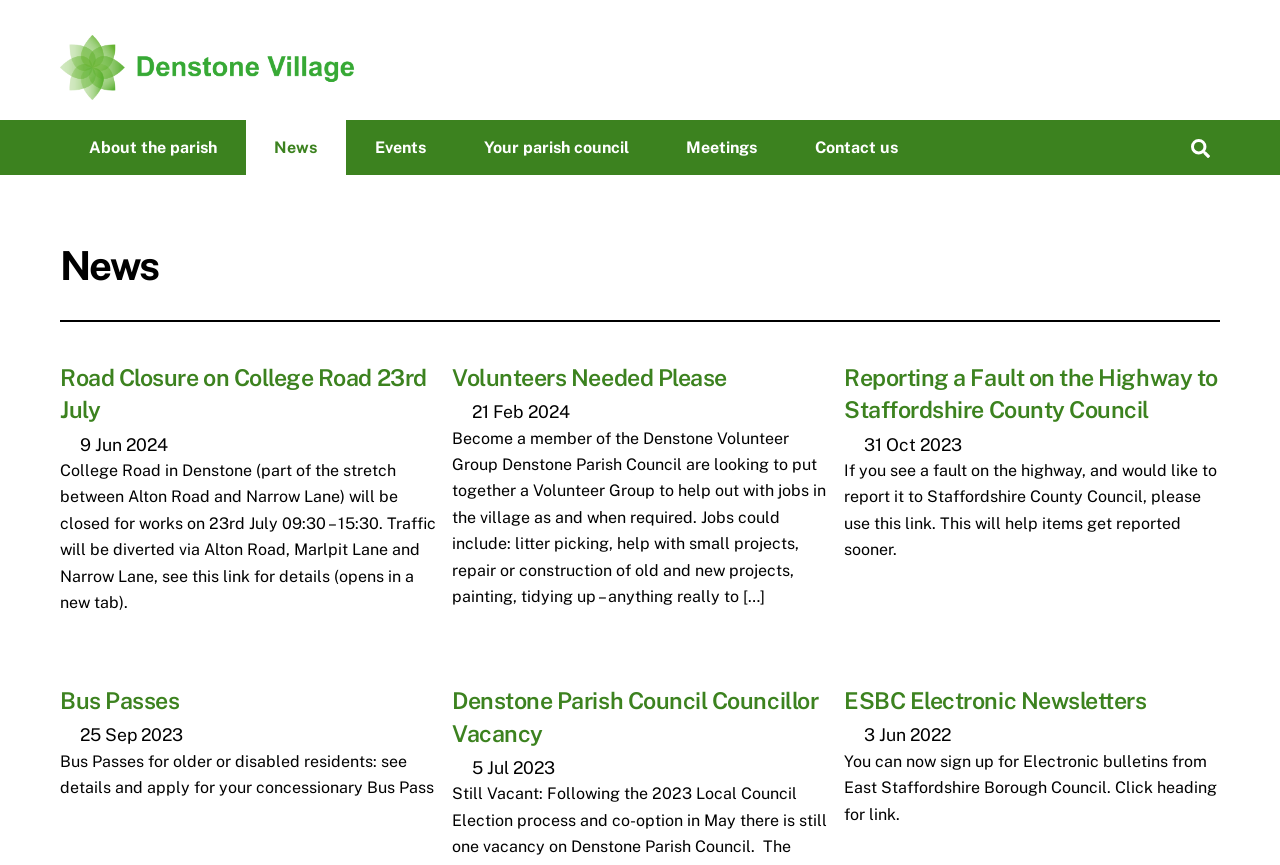When will College Road be closed?
Based on the screenshot, provide a one-word or short-phrase response.

23rd July